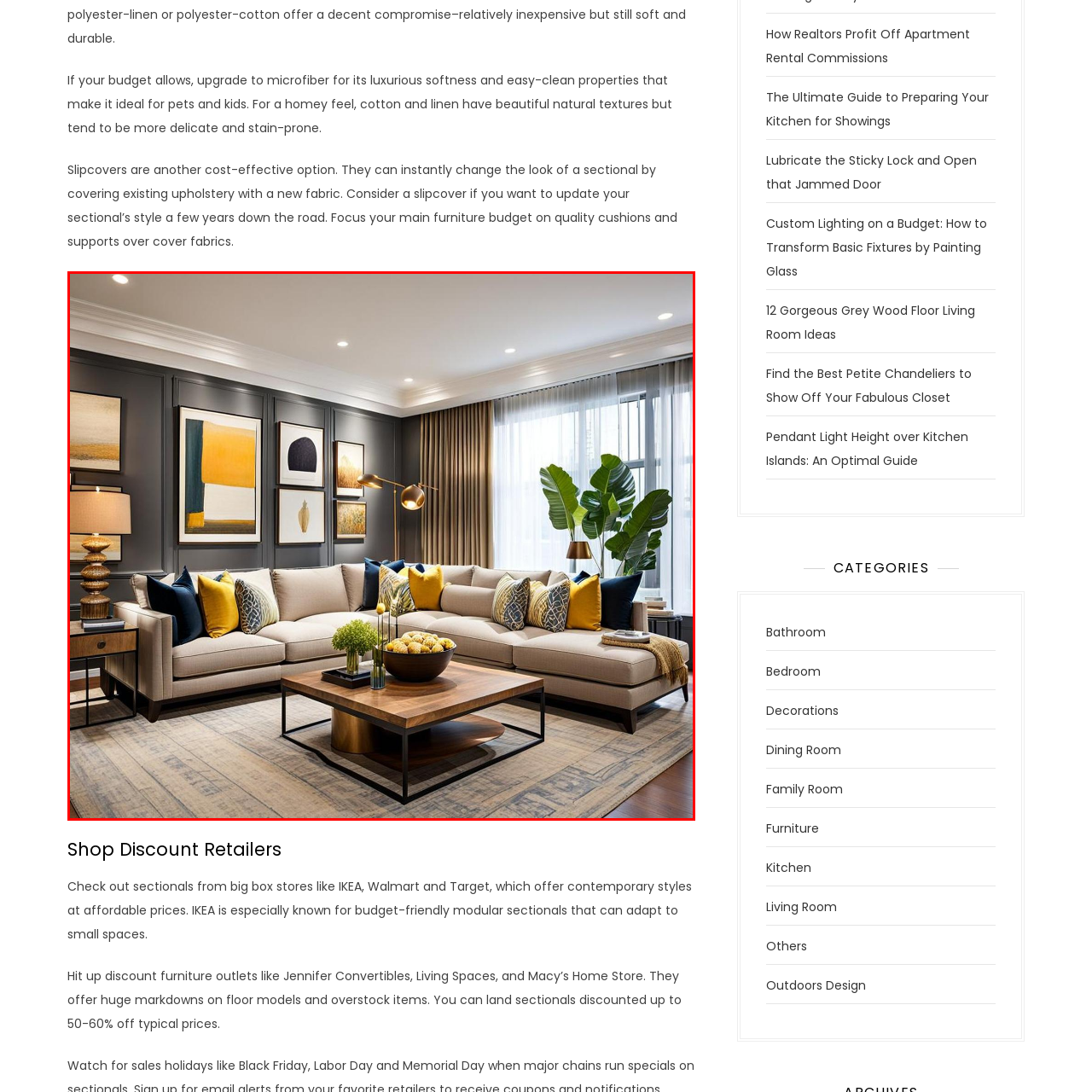Offer a thorough and descriptive summary of the image captured in the red bounding box.

This beautiful living room features a spacious sectional sofa adorned with a mix of decorative pillows in vibrant yellows and deep blues, providing a perfect spot for relaxation. The backdrop consists of a stylish wall with a rich, dark hue, enhanced by an array of contemporary artwork that includes abstract and nature-inspired pieces. A chic wooden coffee table occupies the center space, topped with a decorative bowl of fruit and a vibrant green plant, adding a touch of freshness. Soft lighting from the modern floor lamp and recessed ceiling lights creates an inviting ambiance, while the large windows dressed in elegant curtains allow natural light to brighten the room. Lush indoor plants provide additional warmth, making this space not just aesthetically pleasing but also welcoming and functional for family gatherings or casual entertaining.